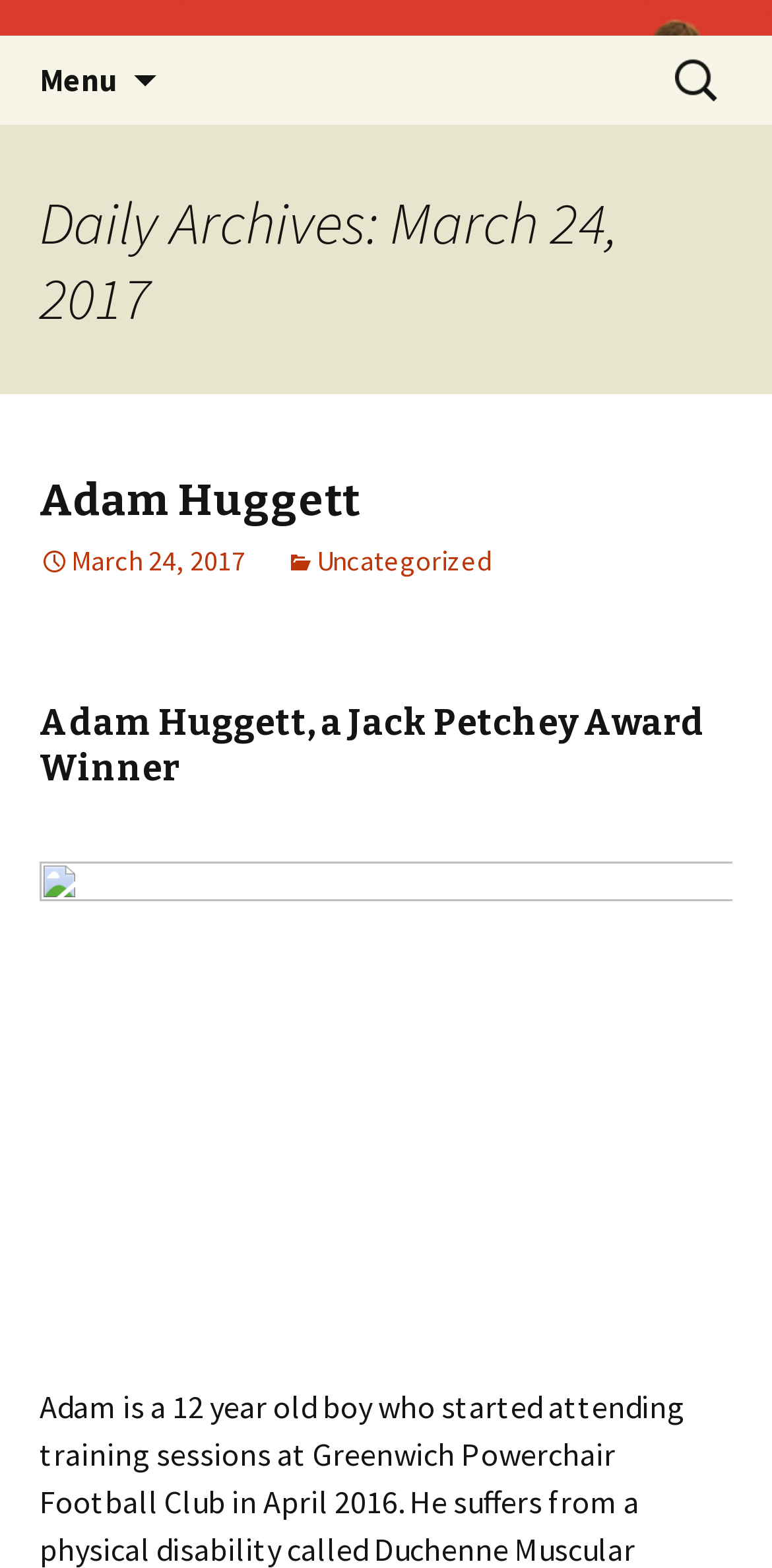Answer the question briefly using a single word or phrase: 
Who is the author of the article?

Adam Huggett